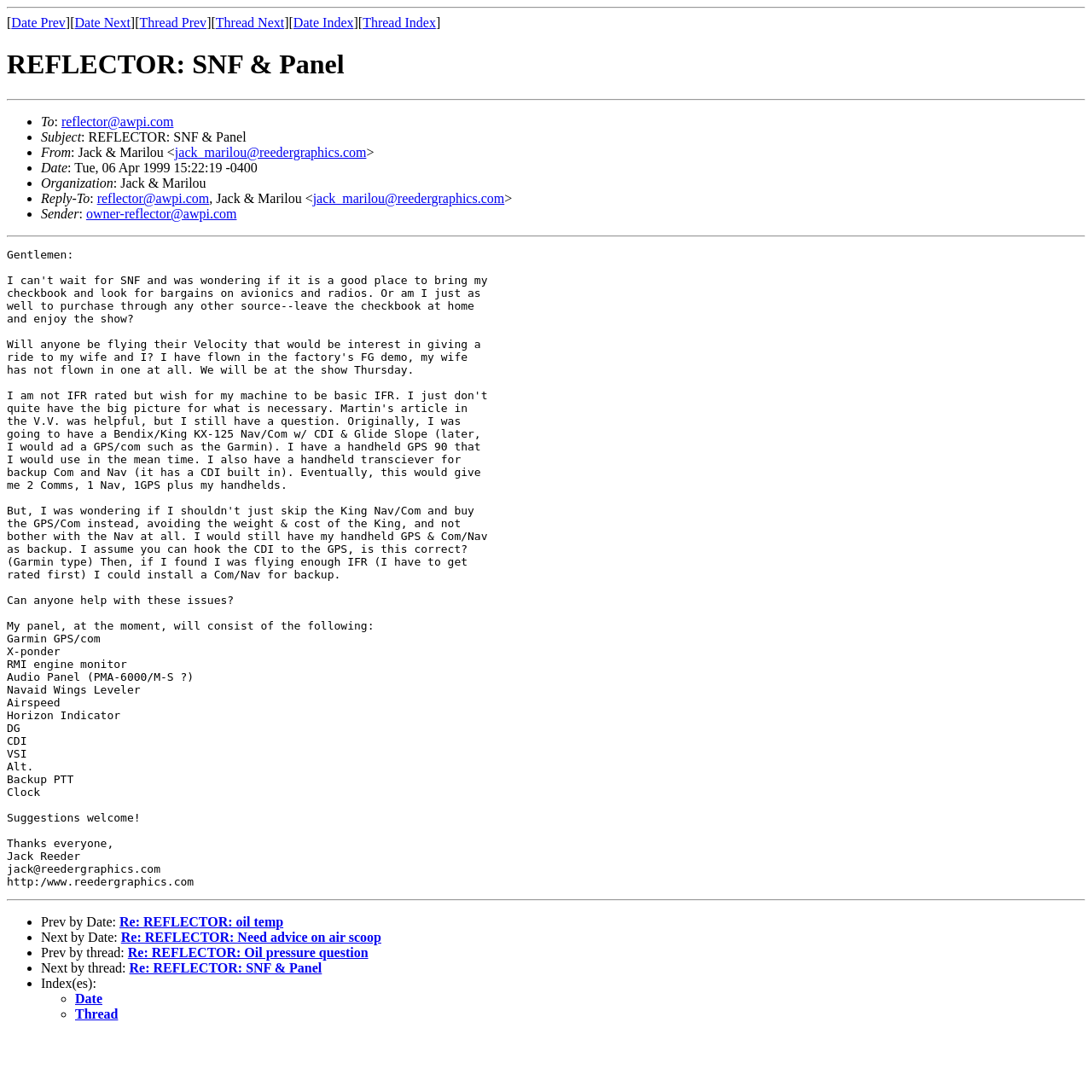Identify the bounding box coordinates of the area that should be clicked in order to complete the given instruction: "play the video". The bounding box coordinates should be four float numbers between 0 and 1, i.e., [left, top, right, bottom].

None